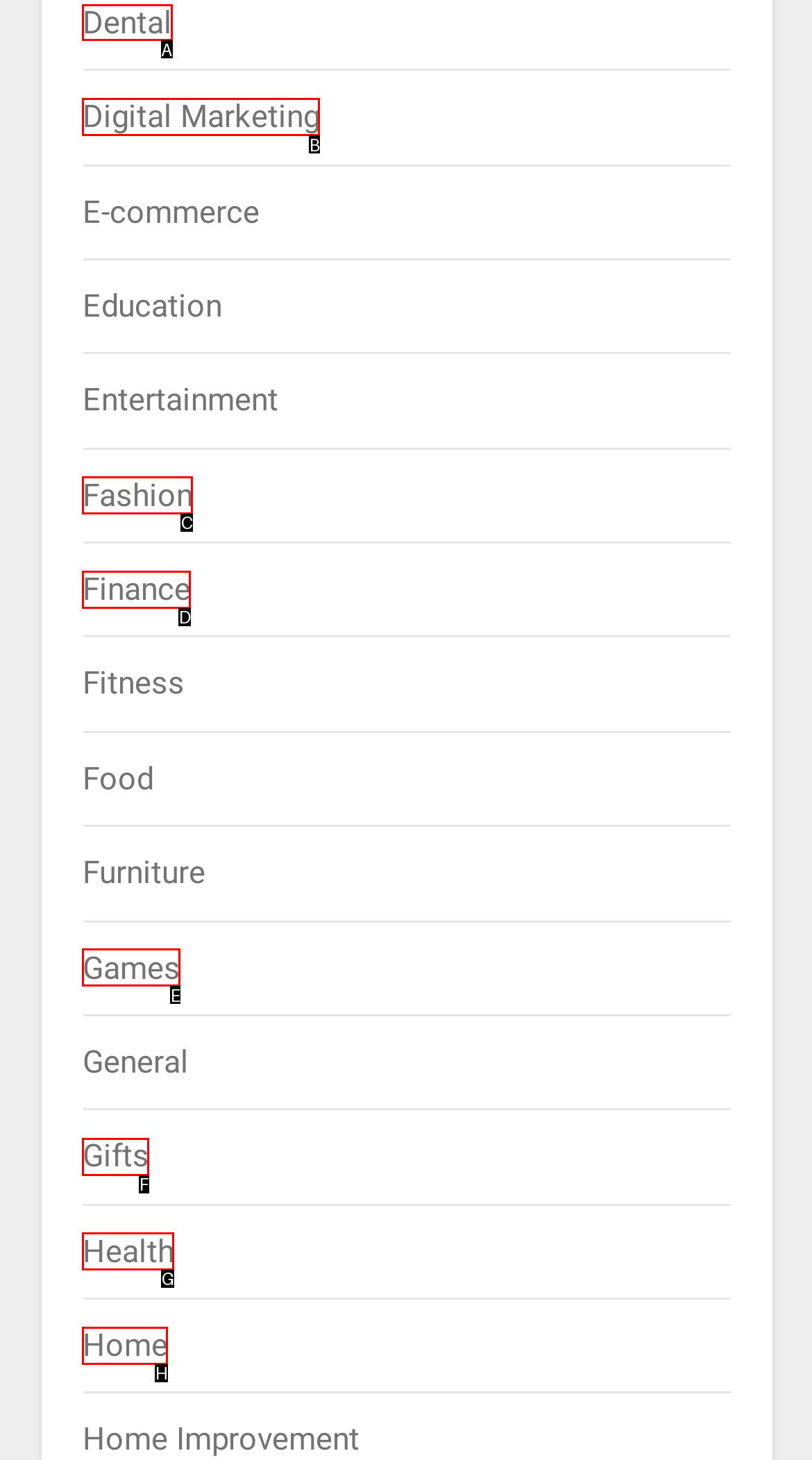Determine the appropriate lettered choice for the task: Click on Dental. Reply with the correct letter.

A